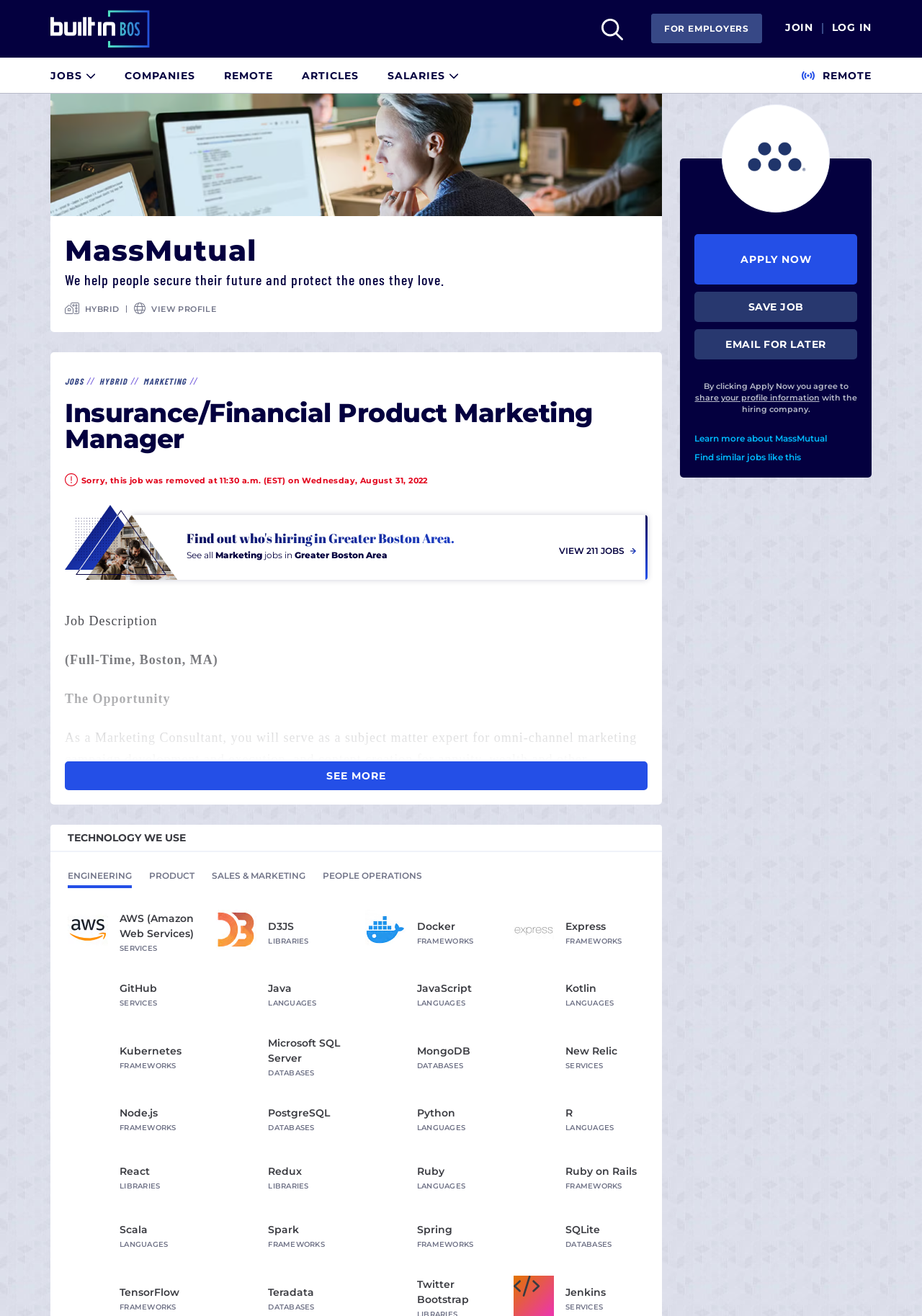Pinpoint the bounding box coordinates for the area that should be clicked to perform the following instruction: "Search for jobs".

[0.637, 0.0, 0.691, 0.044]